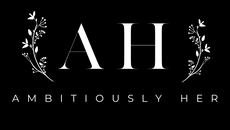Answer the question briefly using a single word or phrase: 
What font style is used for the initials 'AH'?

Sophisticated